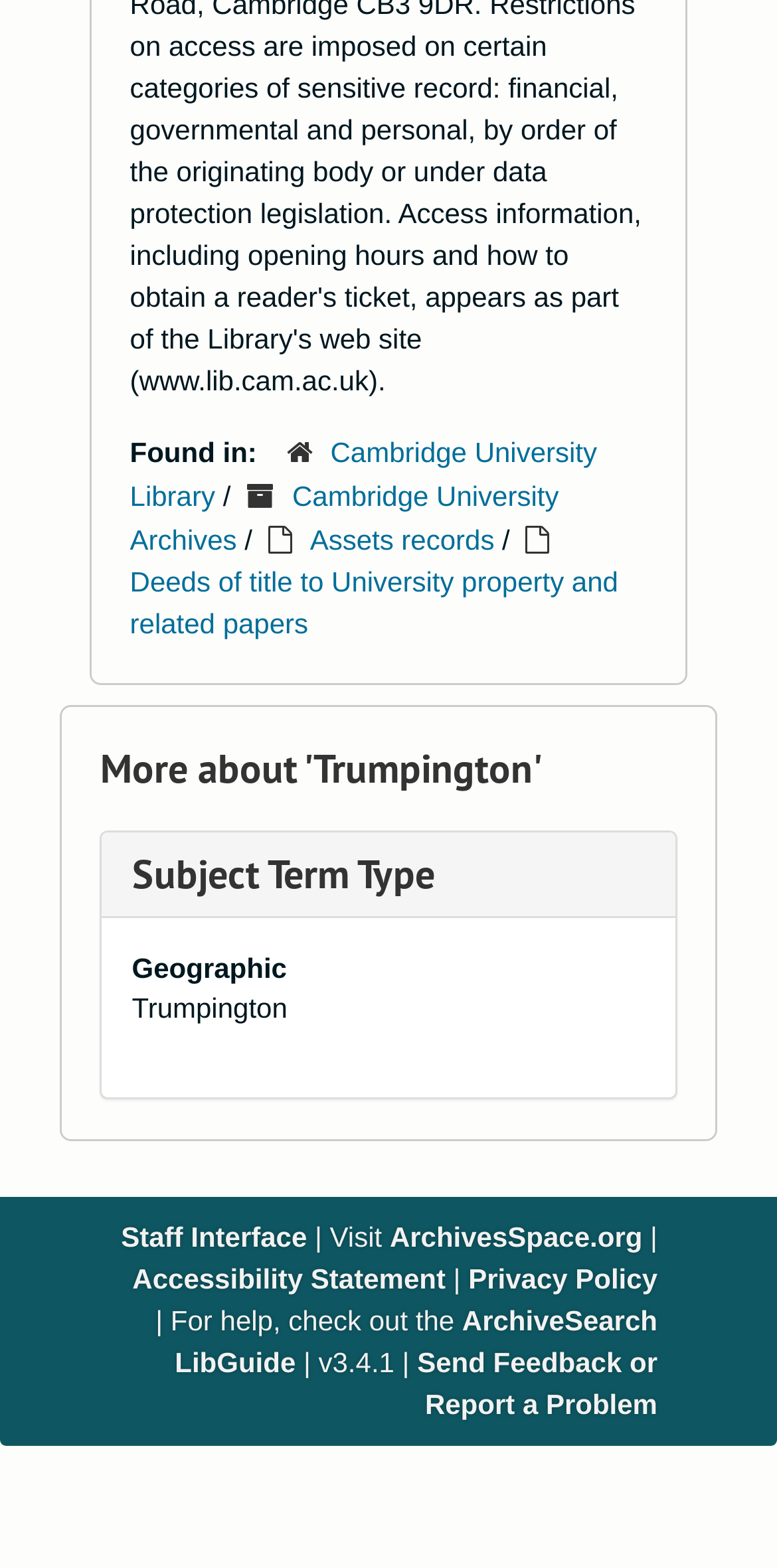Find the bounding box coordinates corresponding to the UI element with the description: "ArchiveSearch LibGuide". The coordinates should be formatted as [left, top, right, bottom], with values as floats between 0 and 1.

[0.225, 0.832, 0.846, 0.879]